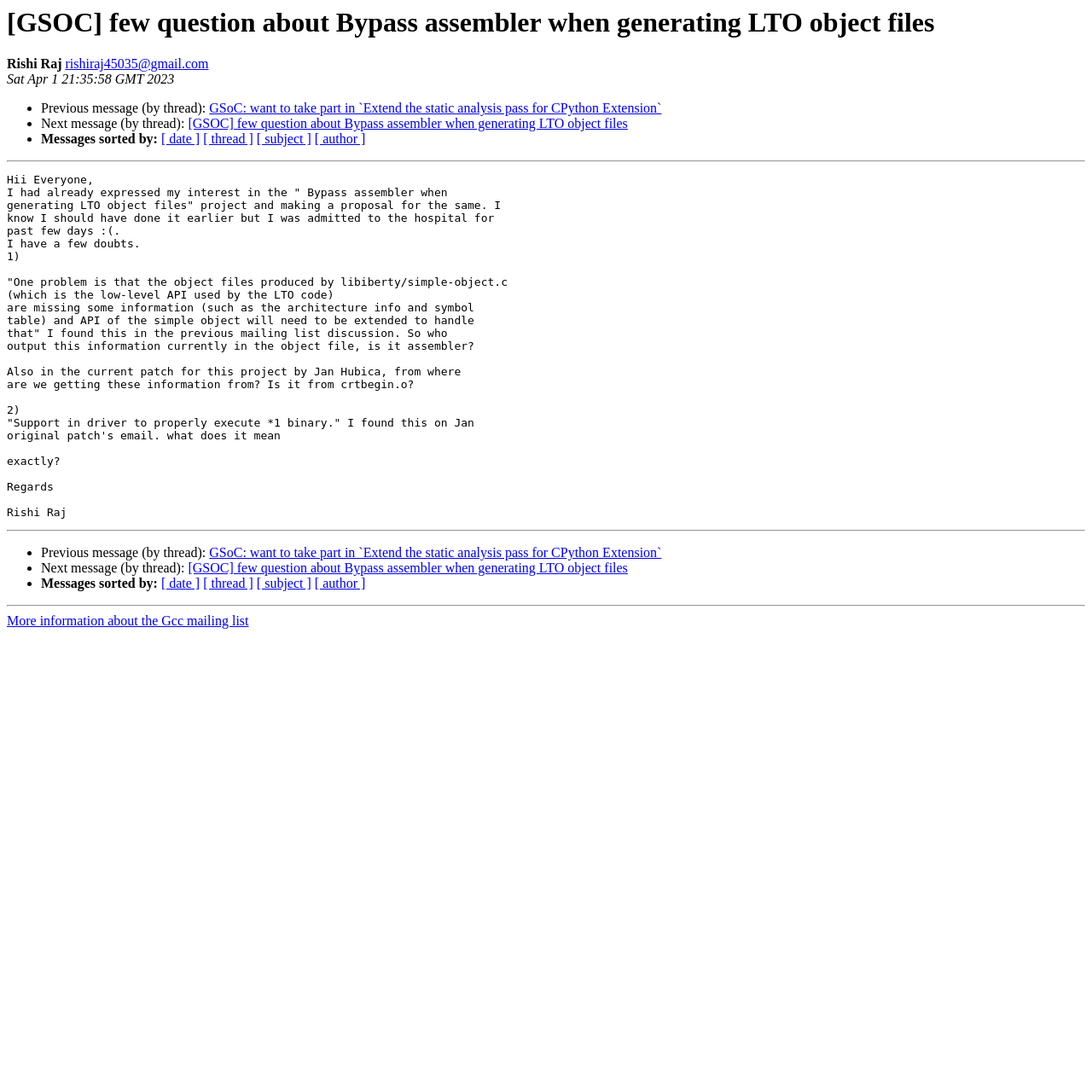Provide your answer in one word or a succinct phrase for the question: 
How many doubts does Rishi Raj have?

2